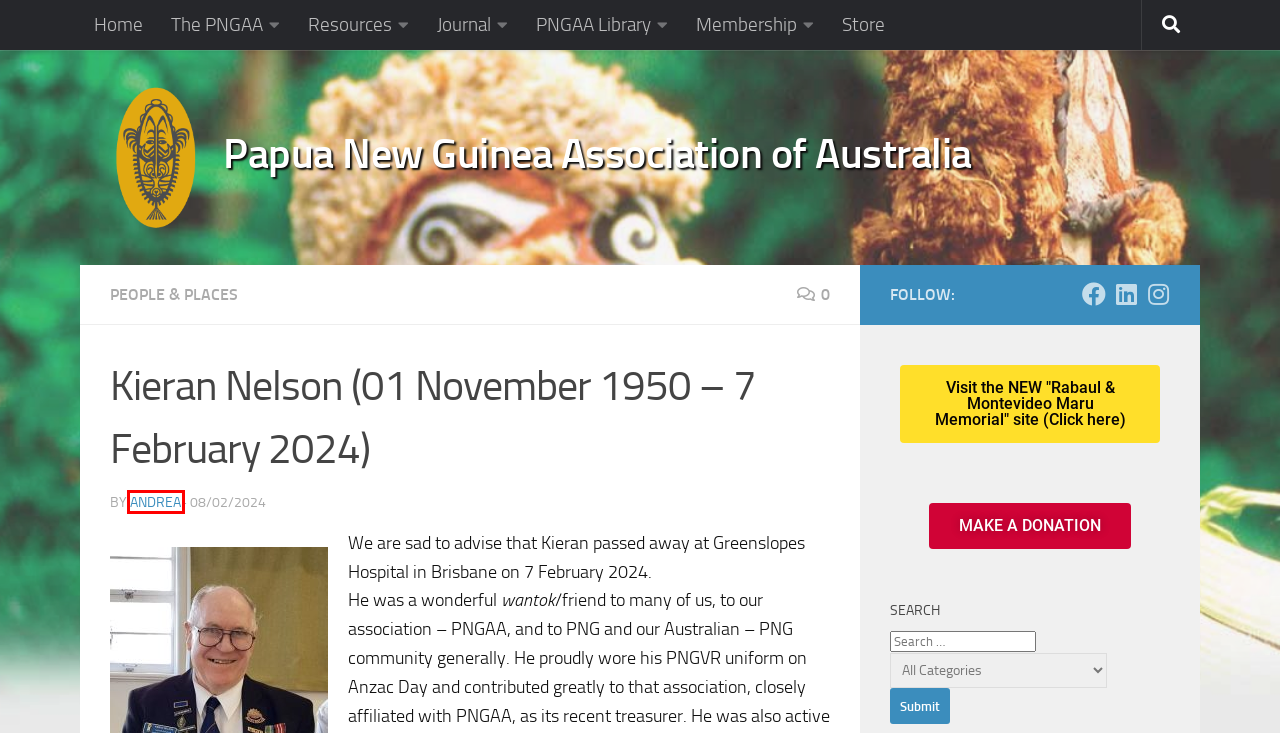You are provided with a screenshot of a webpage where a red rectangle bounding box surrounds an element. Choose the description that best matches the new webpage after clicking the element in the red bounding box. Here are the choices:
A. andrea, Author at Papua New Guinea Association of Australia
B. 领英企业服务
C. Store - Papua New Guinea Association of Australia
D. Home - Papua New Guinea Association of Australia
E. People & Places Archives - Papua New Guinea Association of Australia
F. Make a Donation/Bequest to the PNGAA - Papua New Guinea Association of Australia
G. Home - Rabaul and Montevideo Maru Memorial
H. Australia Will Never Forget! - Papua New Guinea Association of Australia

A